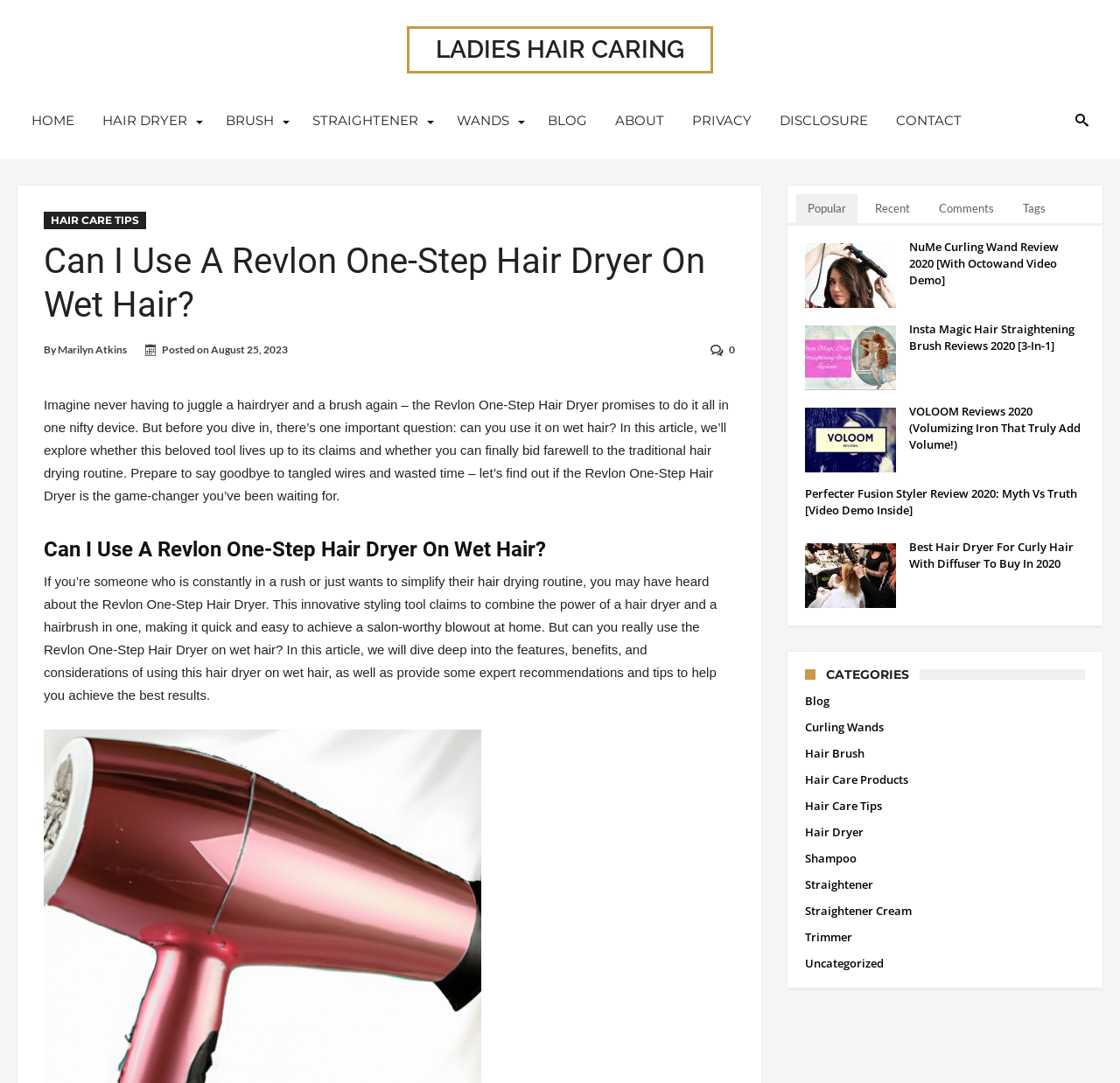Provide the bounding box coordinates of the area you need to click to execute the following instruction: "View the 'NuMe Curling Wand Review 2020' article".

[0.812, 0.225, 0.969, 0.267]